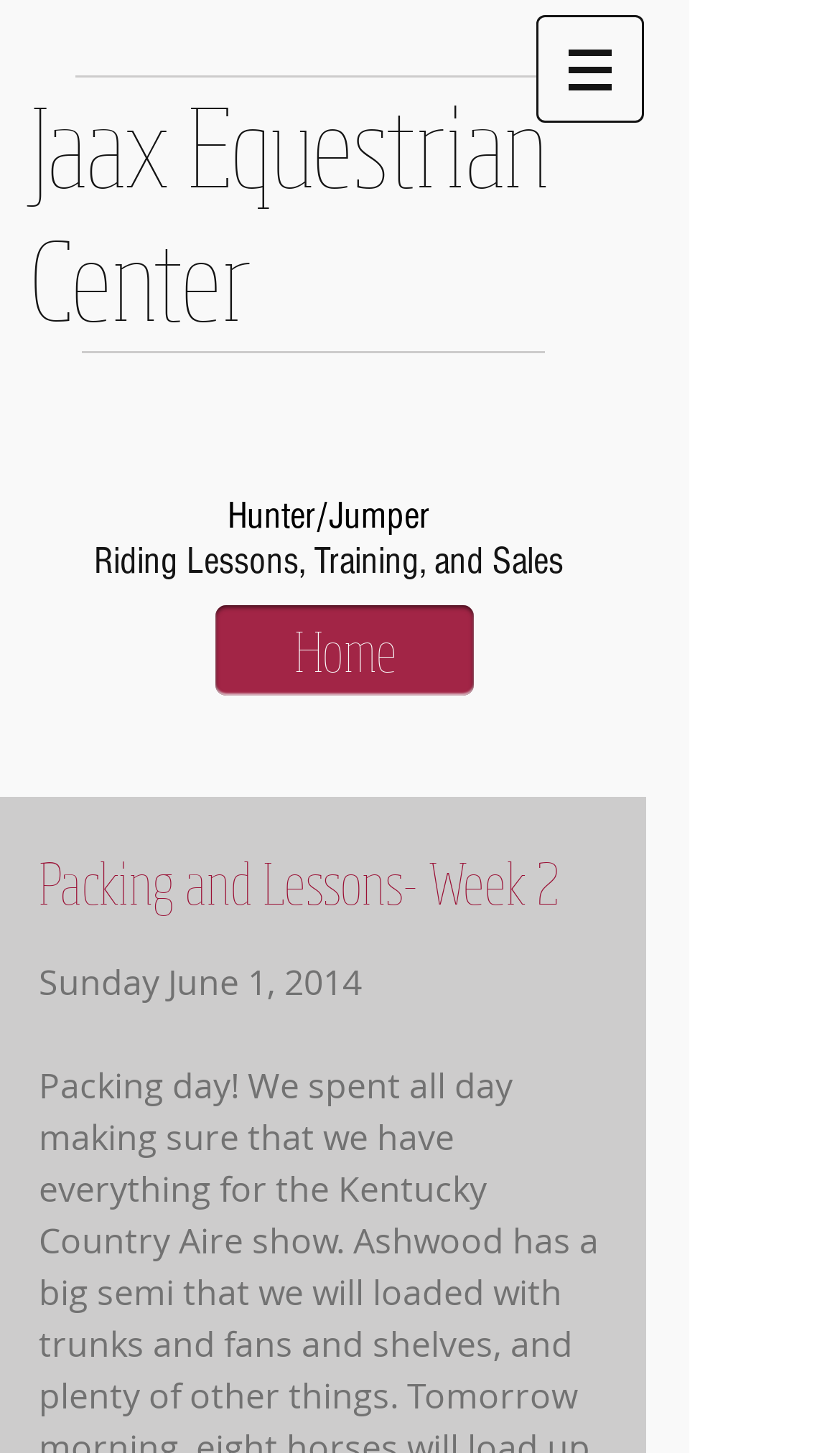What is the name of the webpage section?
From the image, provide a succinct answer in one word or a short phrase.

Packing and Lessons- Week 2